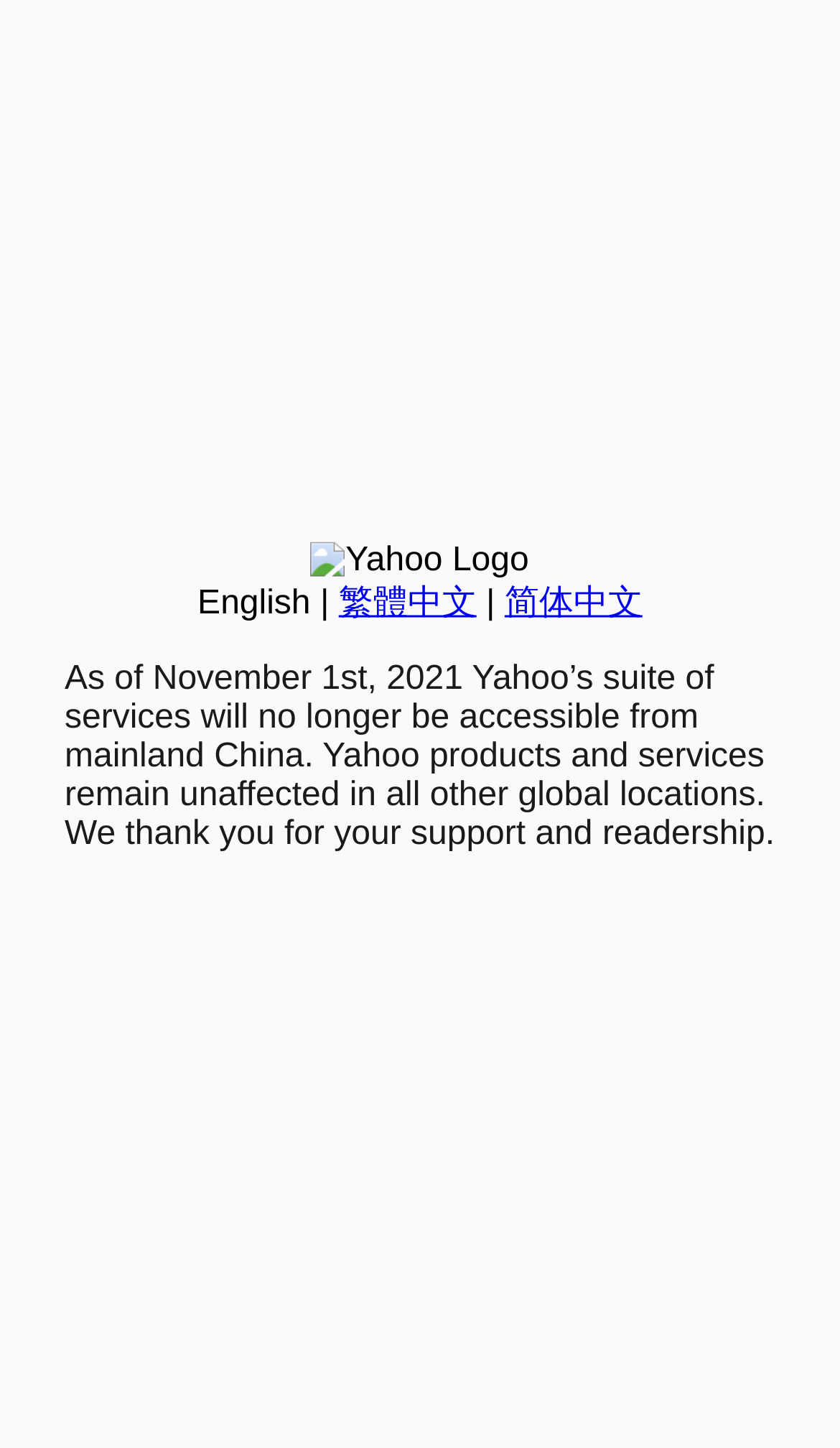Determine the bounding box of the UI component based on this description: "简体中文". The bounding box coordinates should be four float values between 0 and 1, i.e., [left, top, right, bottom].

[0.601, 0.404, 0.765, 0.429]